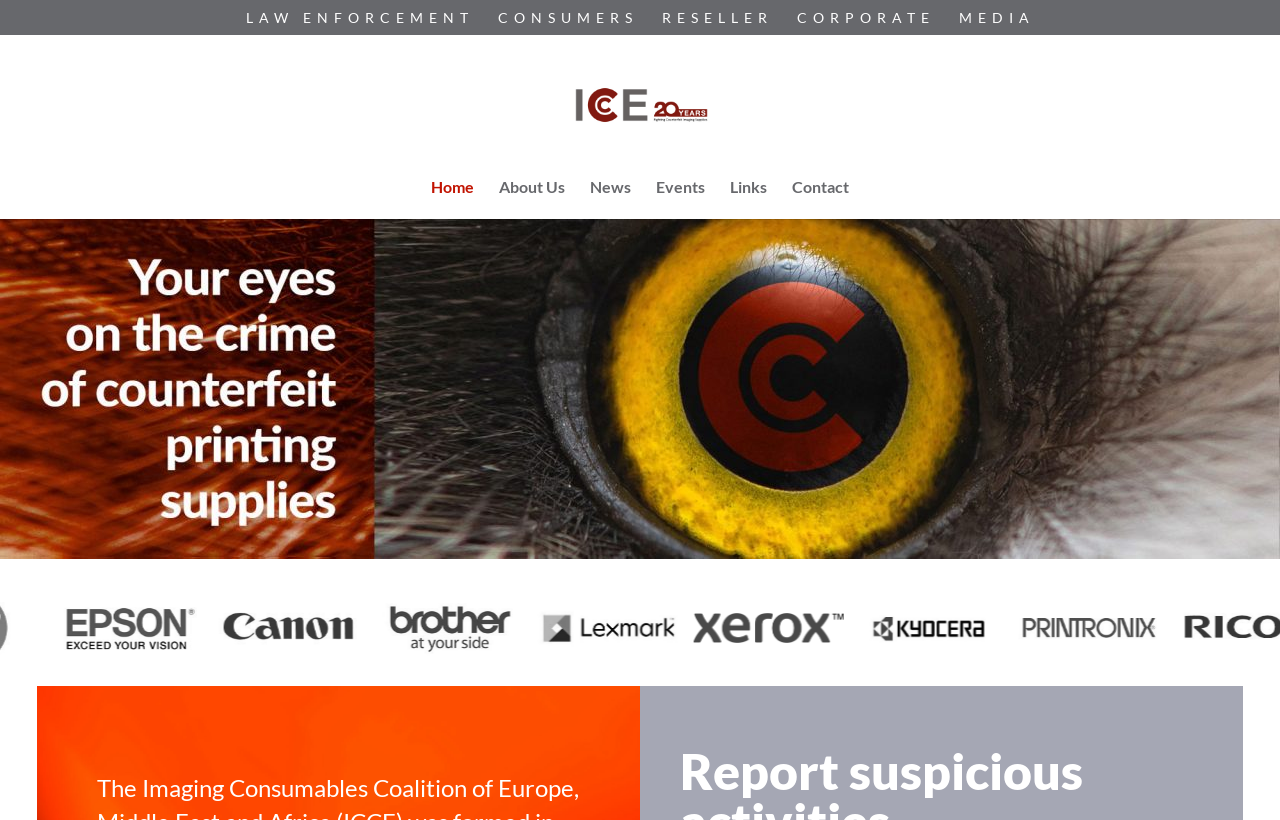Find the bounding box coordinates for the element that must be clicked to complete the instruction: "Check the HP logo". The coordinates should be four float numbers between 0 and 1, indicated as [left, top, right, bottom].

[0.766, 0.709, 0.883, 0.823]